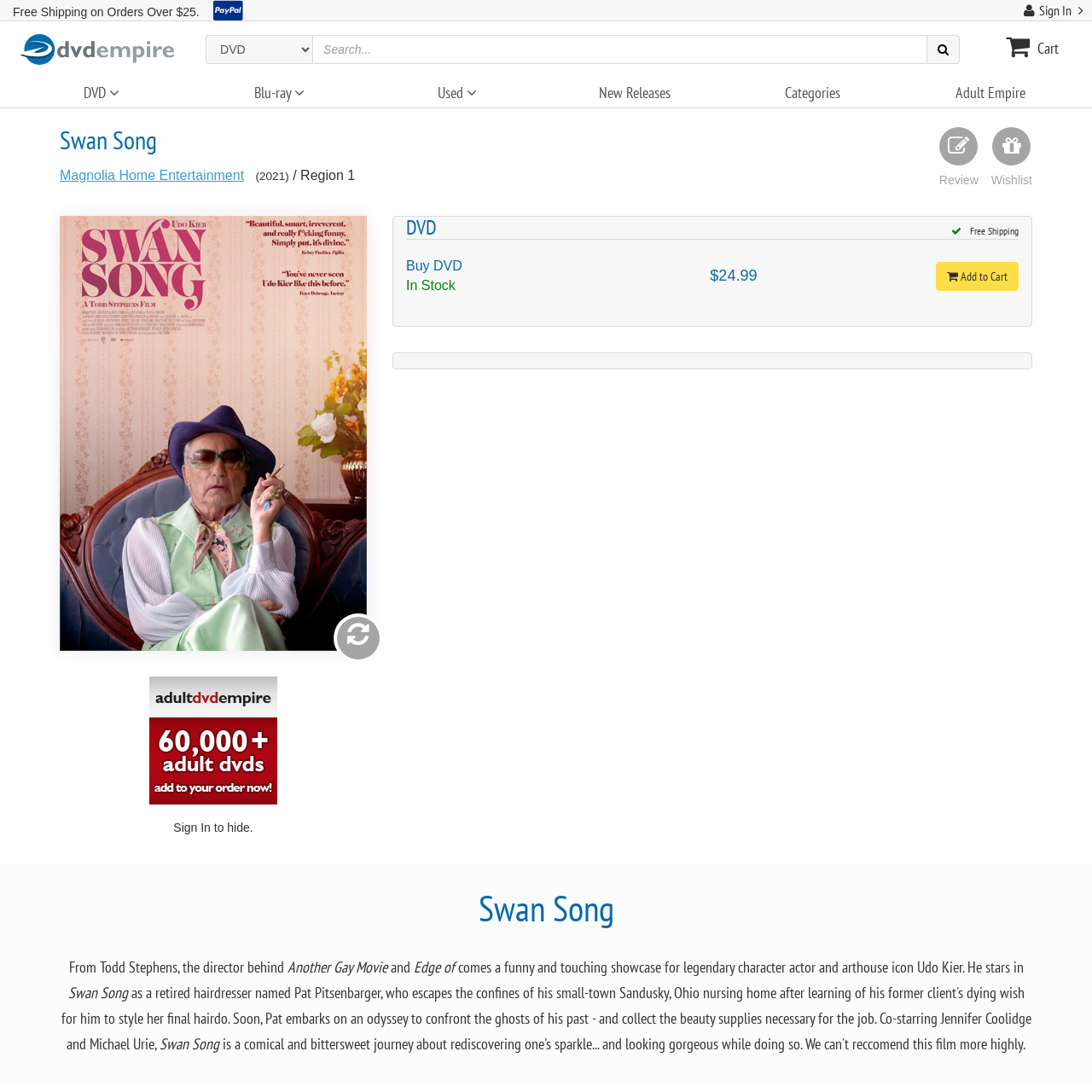Pinpoint the bounding box coordinates of the clickable area necessary to execute the following instruction: "View reviews". The coordinates should be given as four float numbers between 0 and 1, namely [left, top, right, bottom].

[0.86, 0.159, 0.896, 0.171]